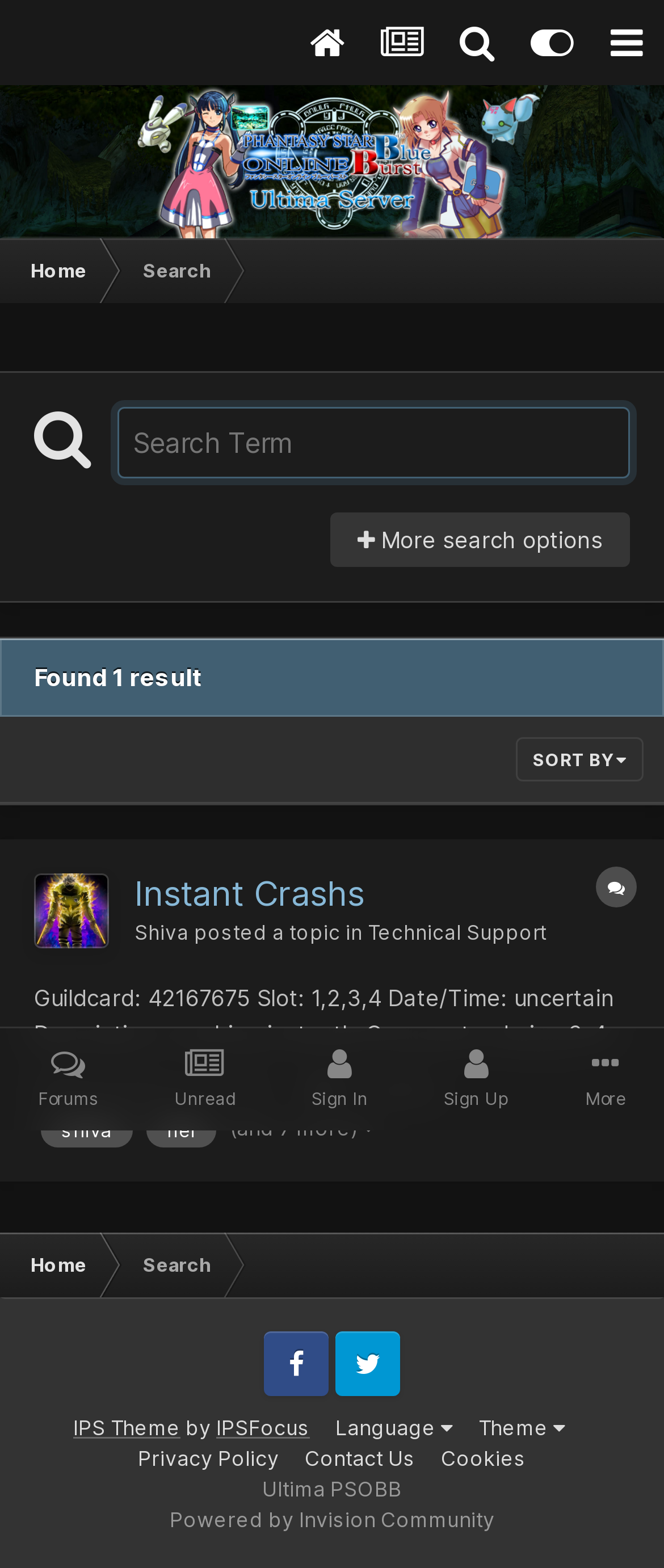Using the information in the image, give a detailed answer to the following question: What is the name of the forum?

The name of the forum can be found in the top-left corner of the webpage, where it is written as 'Ultima PSOBB Forum' in a large font size.